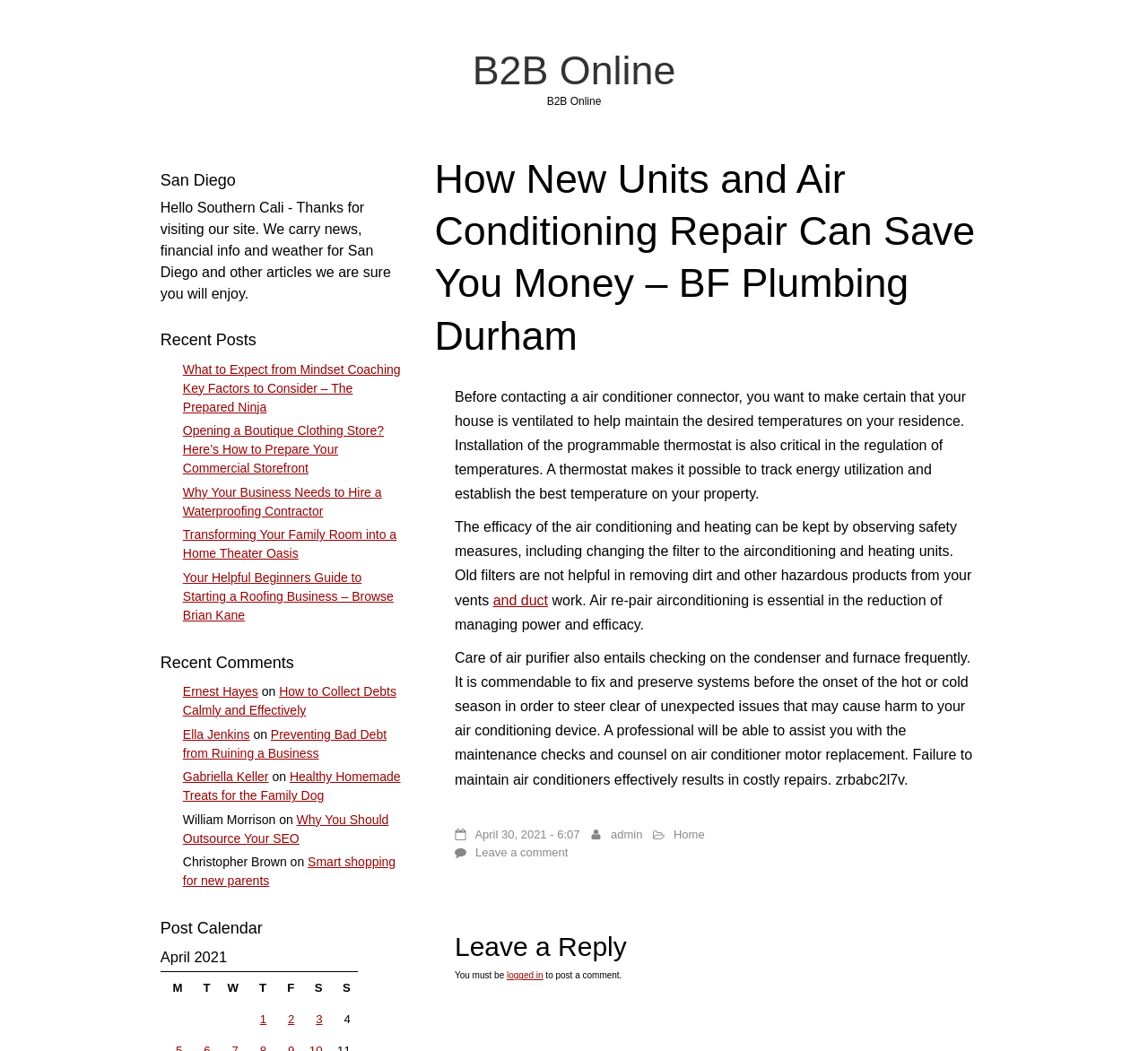Based on the element description, predict the bounding box coordinates (top-left x, top-left y, bottom-right x, bottom-right y) for the UI element in the screenshot: Ernest Hayes

[0.159, 0.651, 0.225, 0.665]